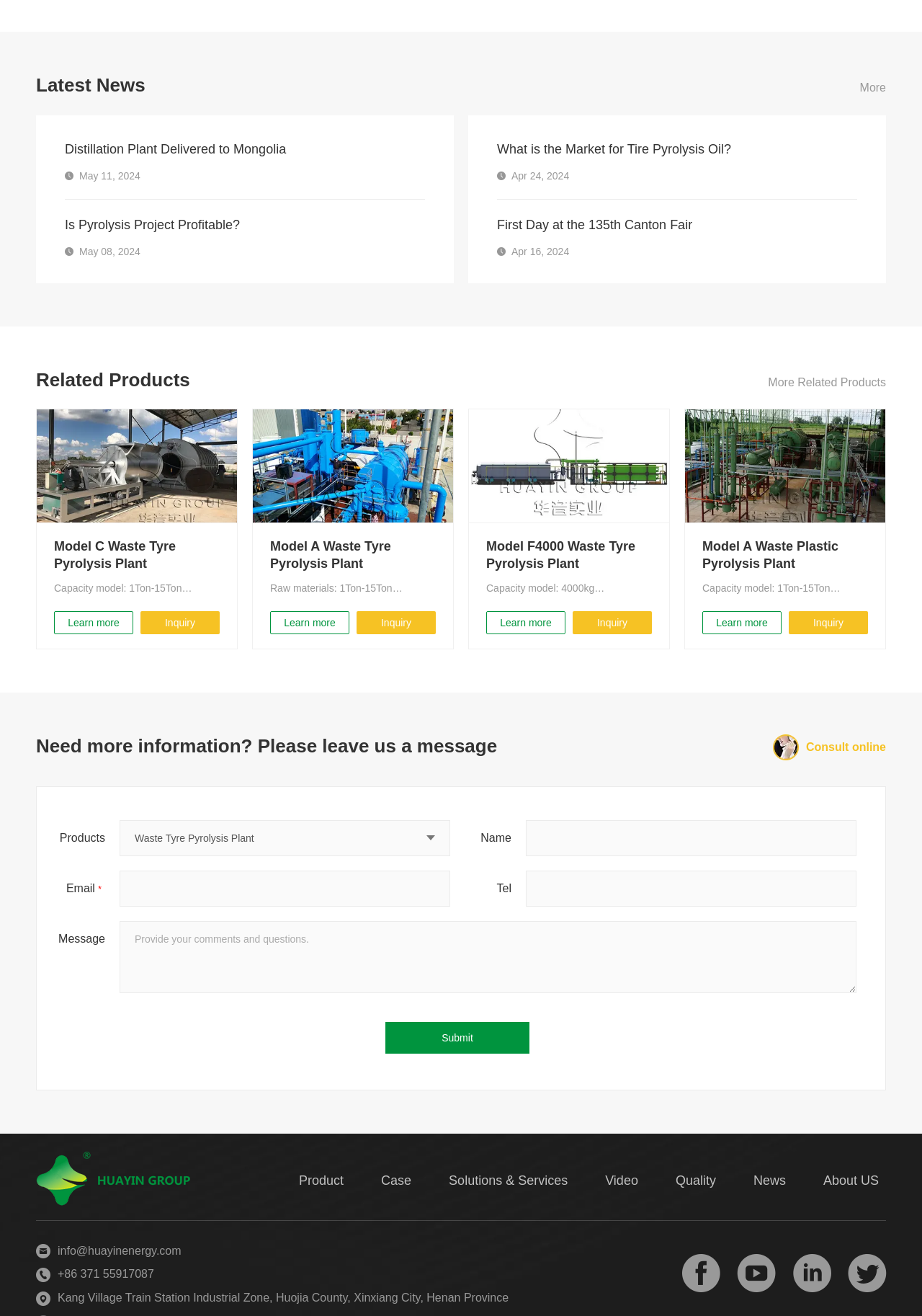Find the coordinates for the bounding box of the element with this description: "parent_node: Email * name="email"".

[0.13, 0.661, 0.488, 0.689]